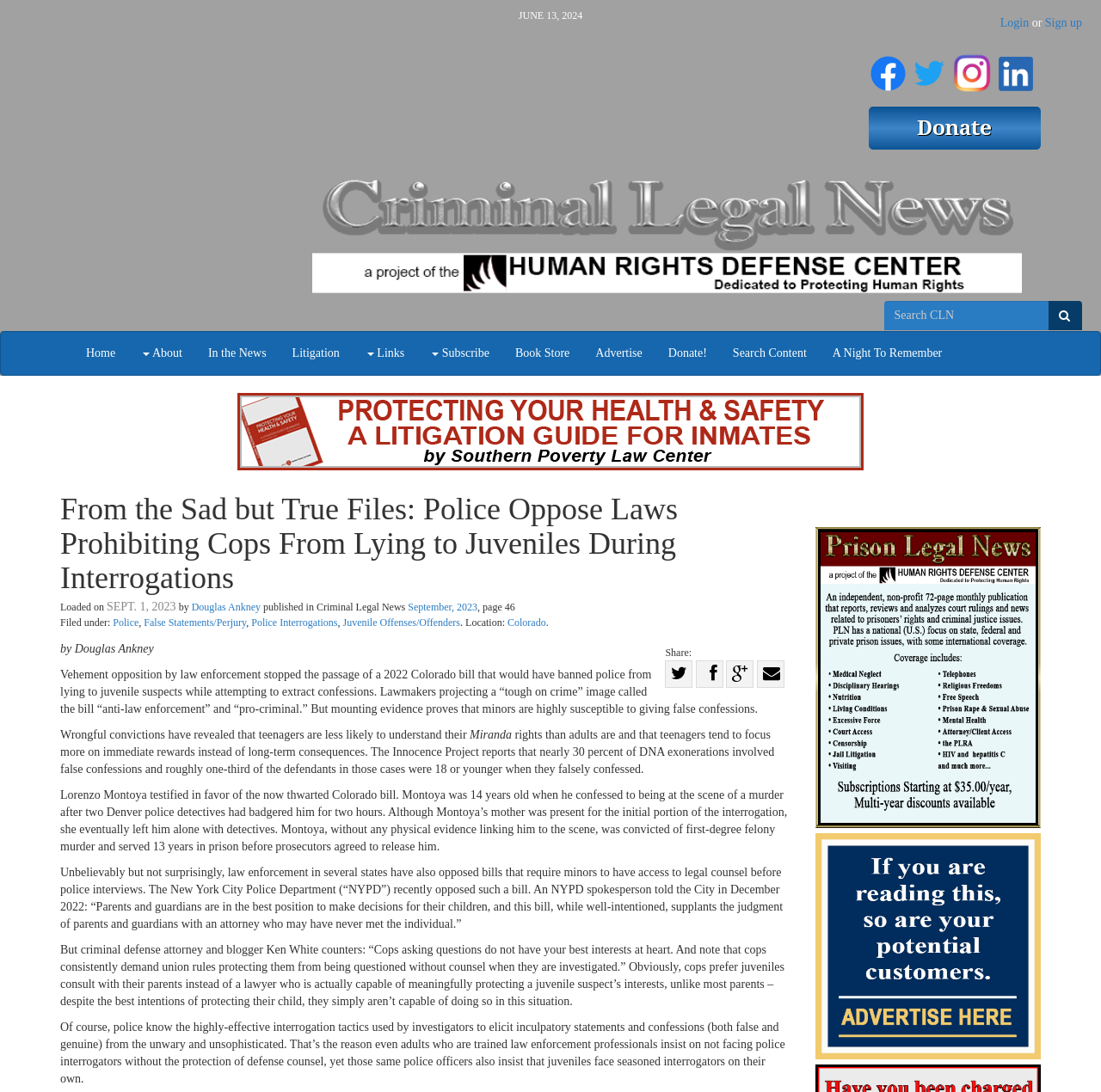Pinpoint the bounding box coordinates of the area that should be clicked to complete the following instruction: "Search CLN". The coordinates must be given as four float numbers between 0 and 1, i.e., [left, top, right, bottom].

[0.803, 0.276, 0.982, 0.303]